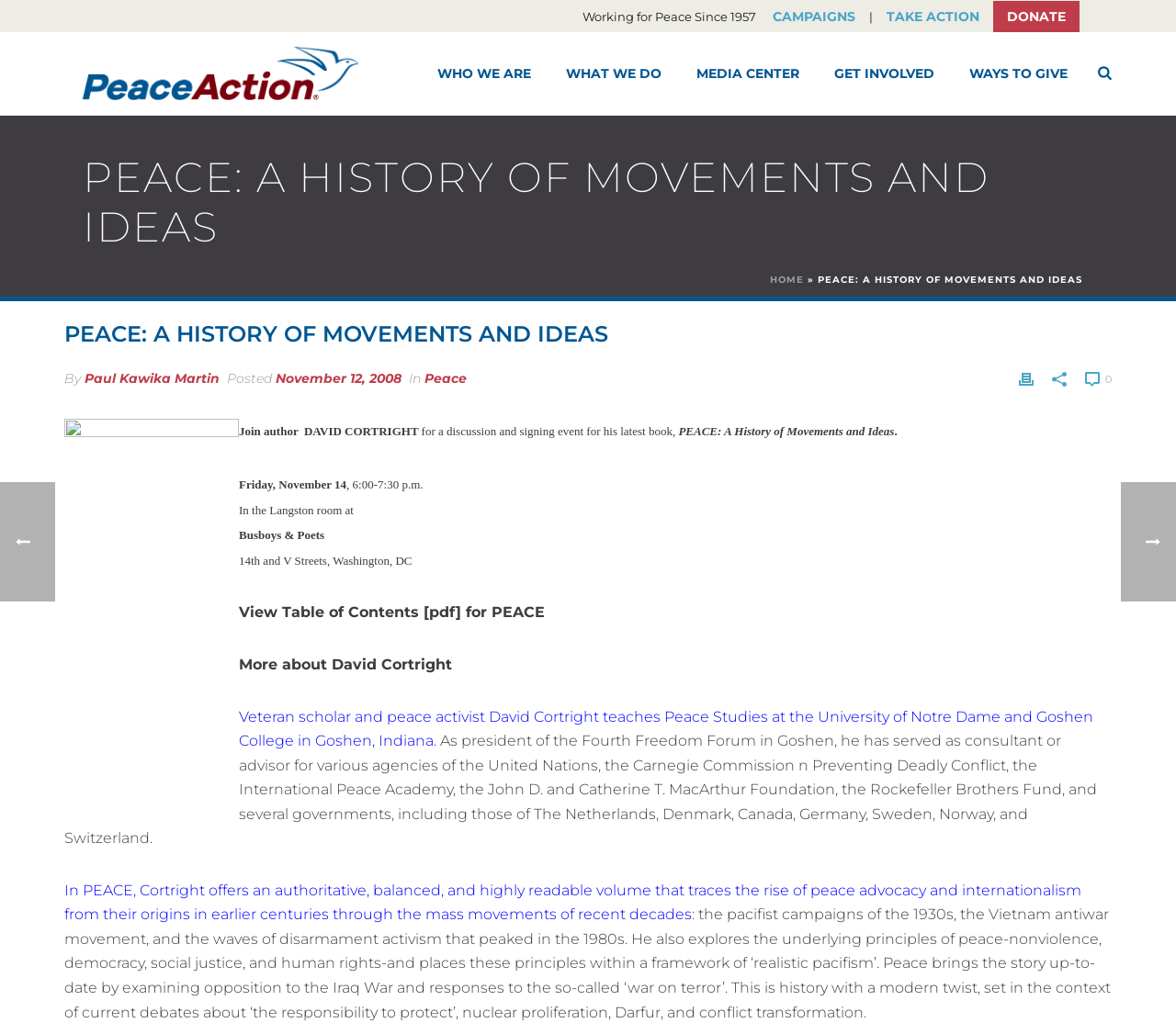Pinpoint the bounding box coordinates of the element you need to click to execute the following instruction: "View the 'PEACE: A HISTORY OF MOVEMENTS AND IDEAS' book details". The bounding box should be represented by four float numbers between 0 and 1, in the format [left, top, right, bottom].

[0.07, 0.149, 0.93, 0.246]